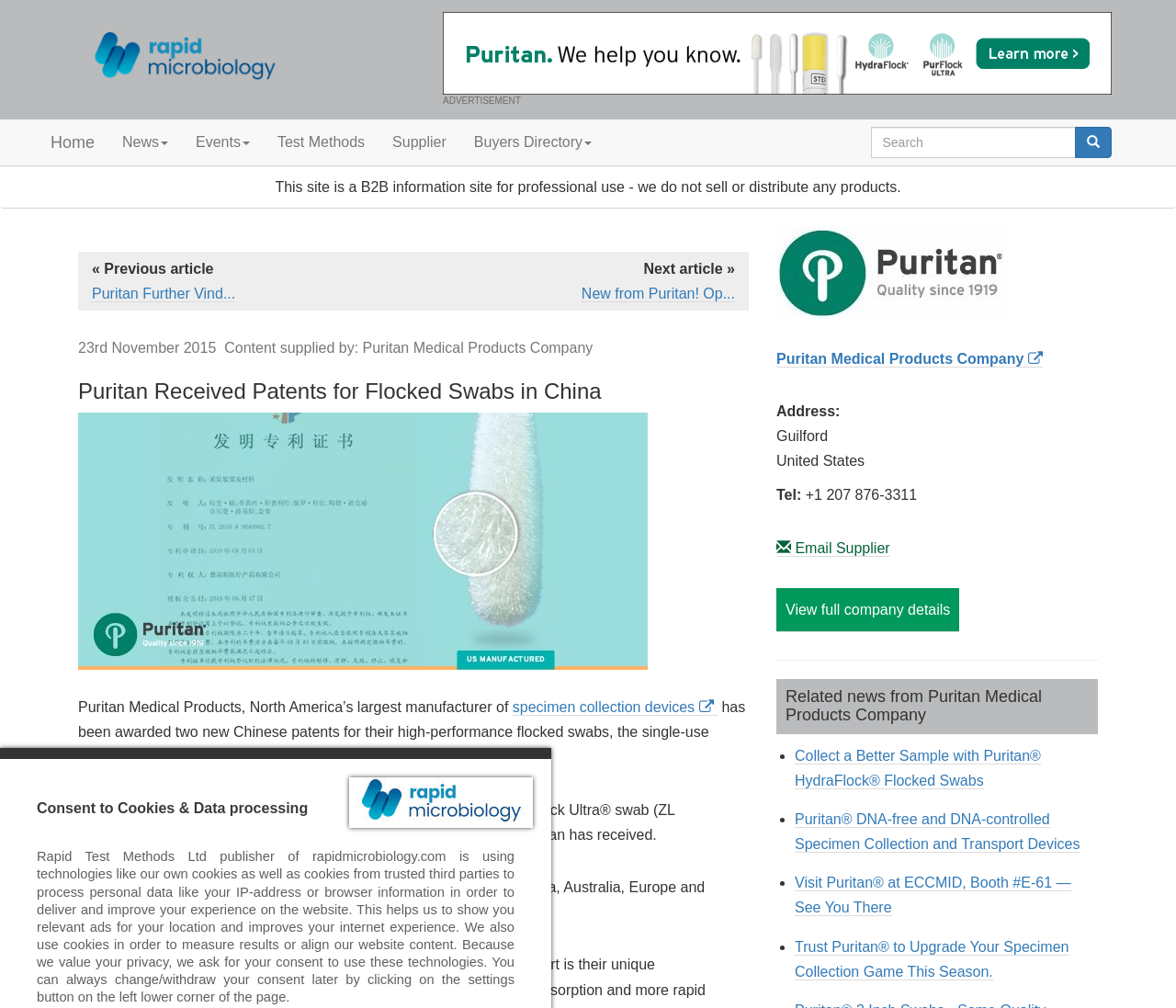Refer to the image and provide a thorough answer to this question:
What is the purpose of cookies on this website?

This answer can be obtained by looking at the text '...to deliver and improve your experience on the website...' which indicates that the purpose of cookies on this website is to deliver and improve the user's experience.